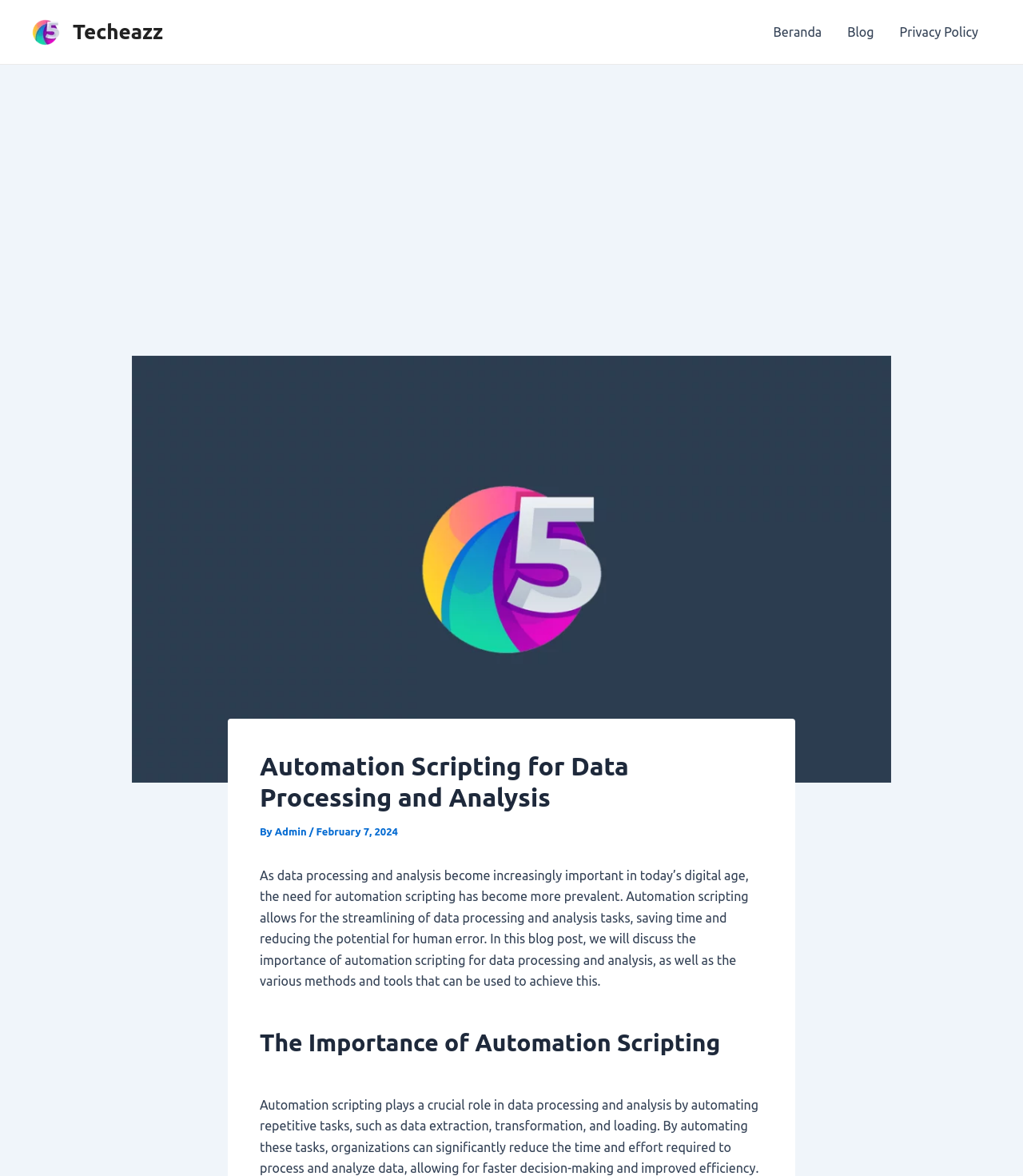Utilize the details in the image to thoroughly answer the following question: What is the purpose of automation scripting?

Based on the webpage content, automation scripting is used to streamline data processing and analysis tasks, saving time and reducing the potential for human error.